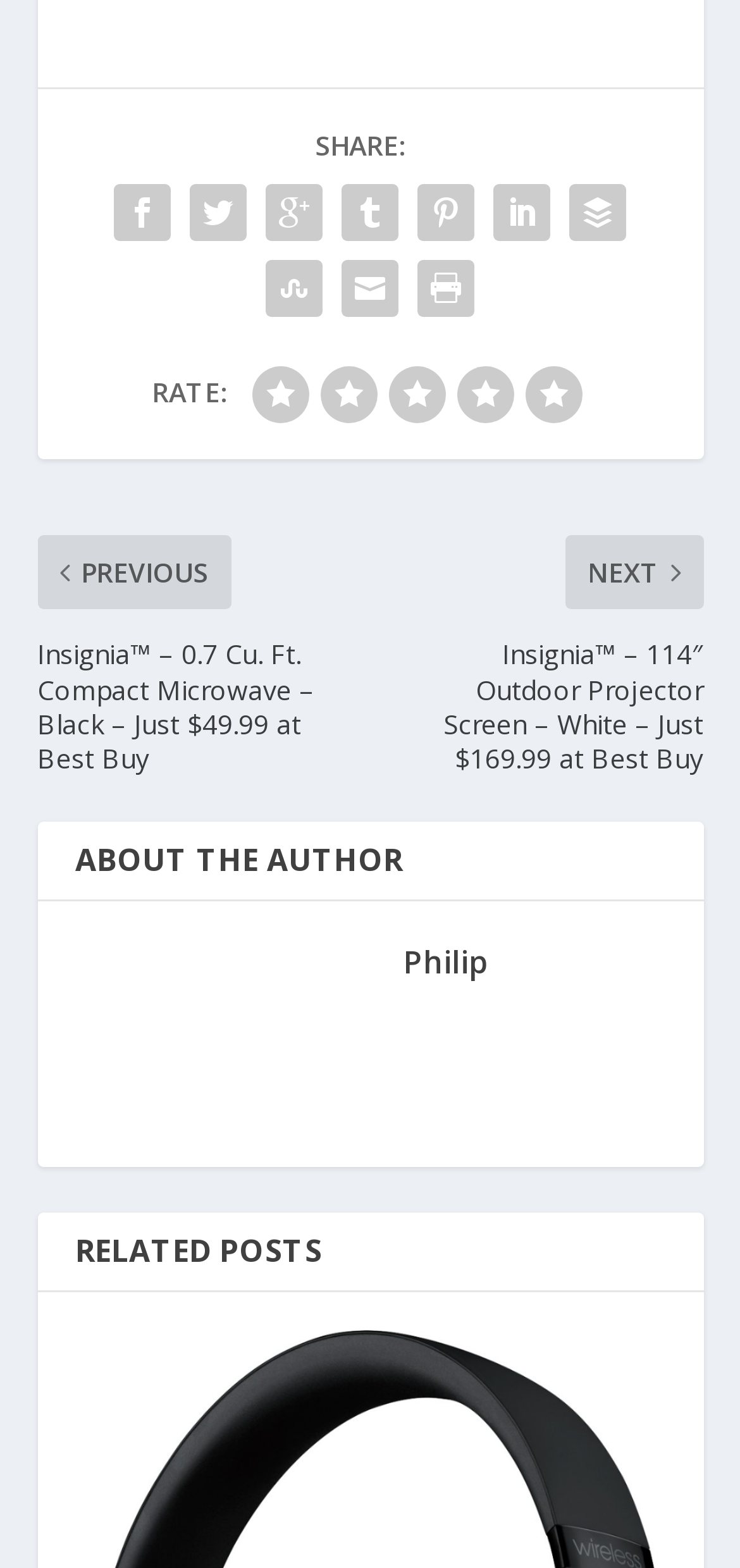Can you specify the bounding box coordinates of the area that needs to be clicked to fulfill the following instruction: "Rate the content"?

[0.341, 0.234, 0.418, 0.27]